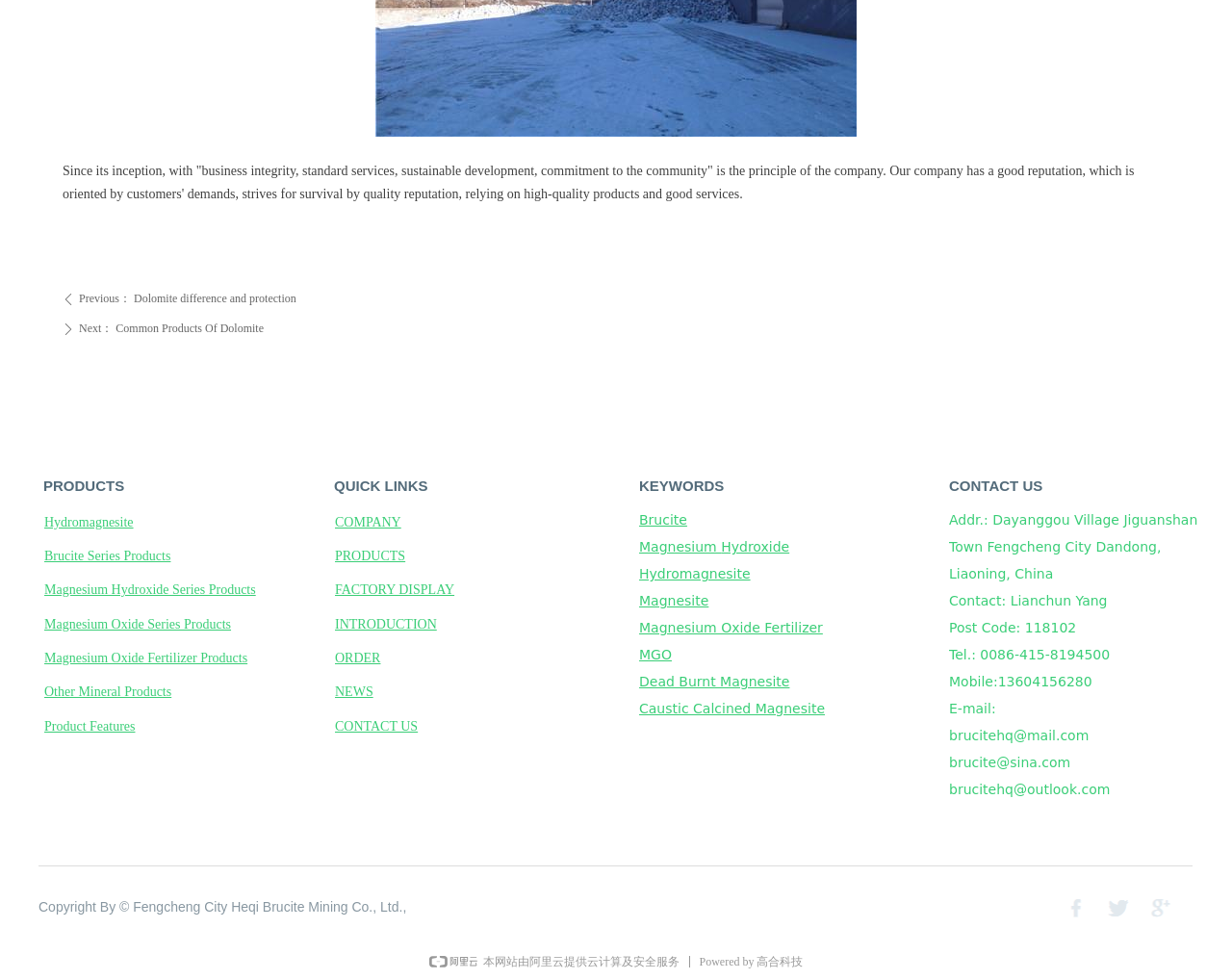Given the webpage screenshot and the description, determine the bounding box coordinates (top-left x, top-left y, bottom-right x, bottom-right y) that define the location of the UI element matching this description: Magnesium Oxide Series Products

[0.032, 0.624, 0.232, 0.651]